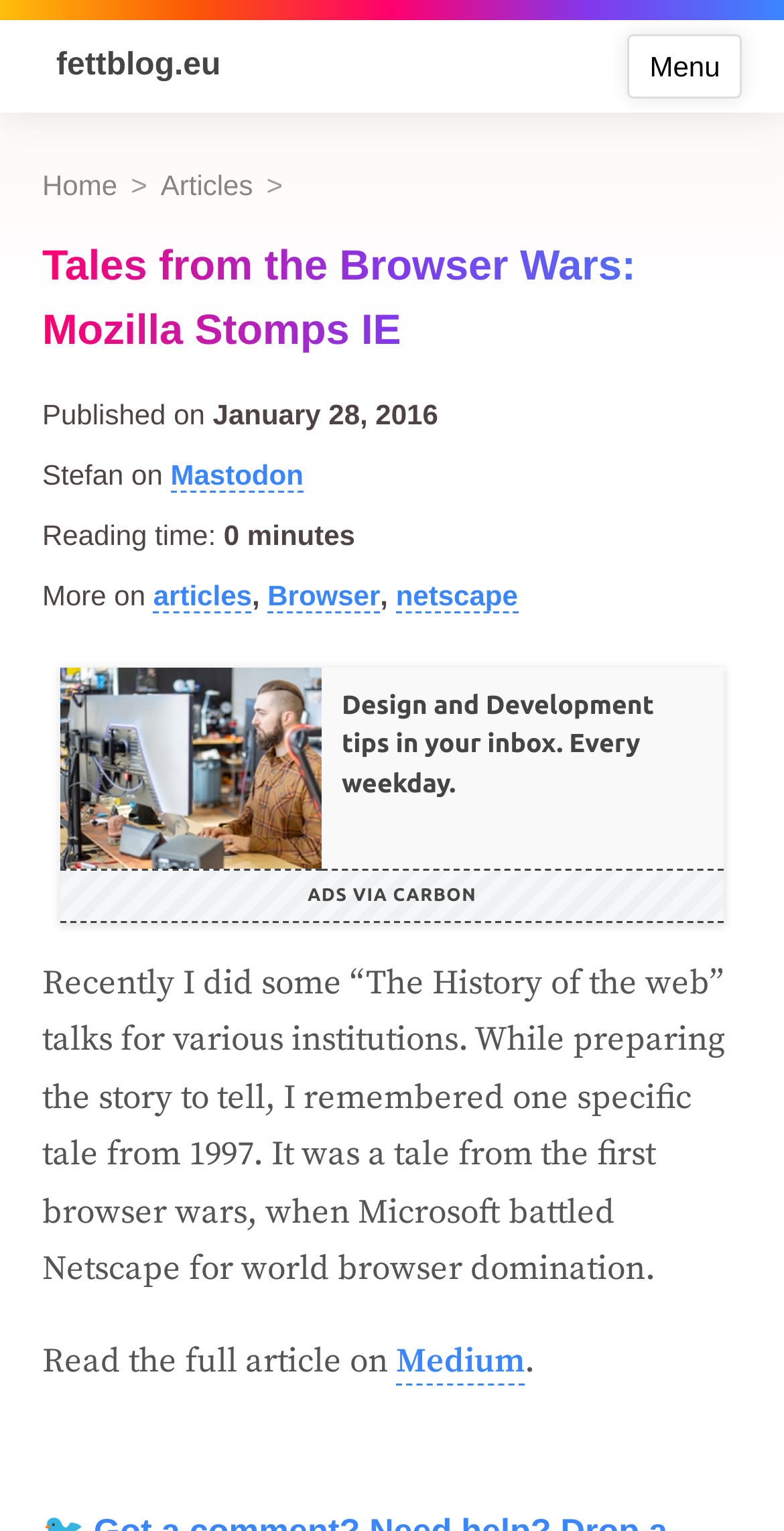Use the information in the screenshot to answer the question comprehensively: What is the topic of the article?

The topic of the article can be inferred by looking at the text 'Tales from the Browser Wars: Mozilla Stomps IE' and other related keywords such as 'Browser' and 'Netscape', indicating that the article is about the Browser Wars.